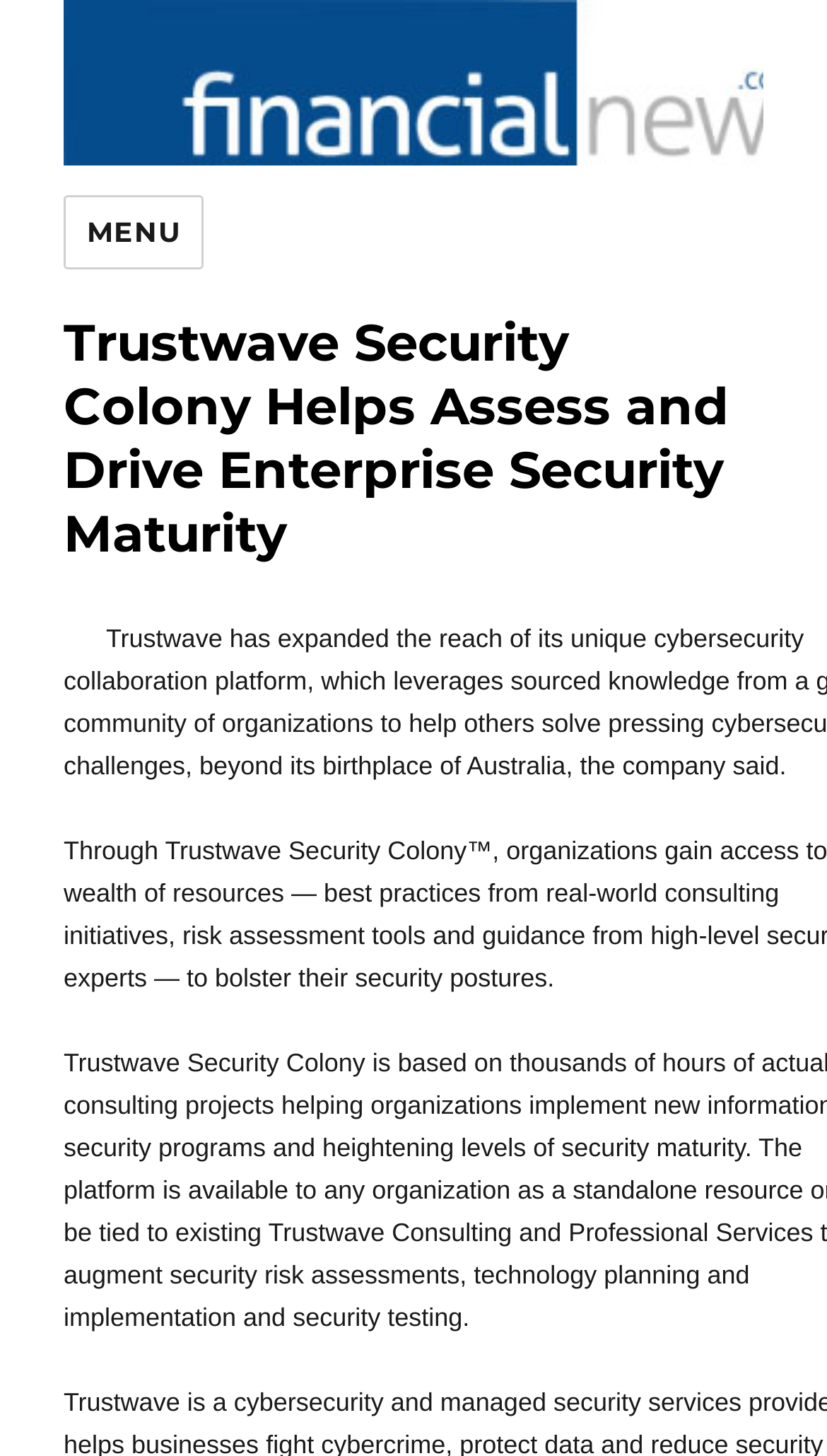Please extract and provide the main headline of the webpage.

Trustwave Security Colony Helps Assess and Drive Enterprise Security Maturity